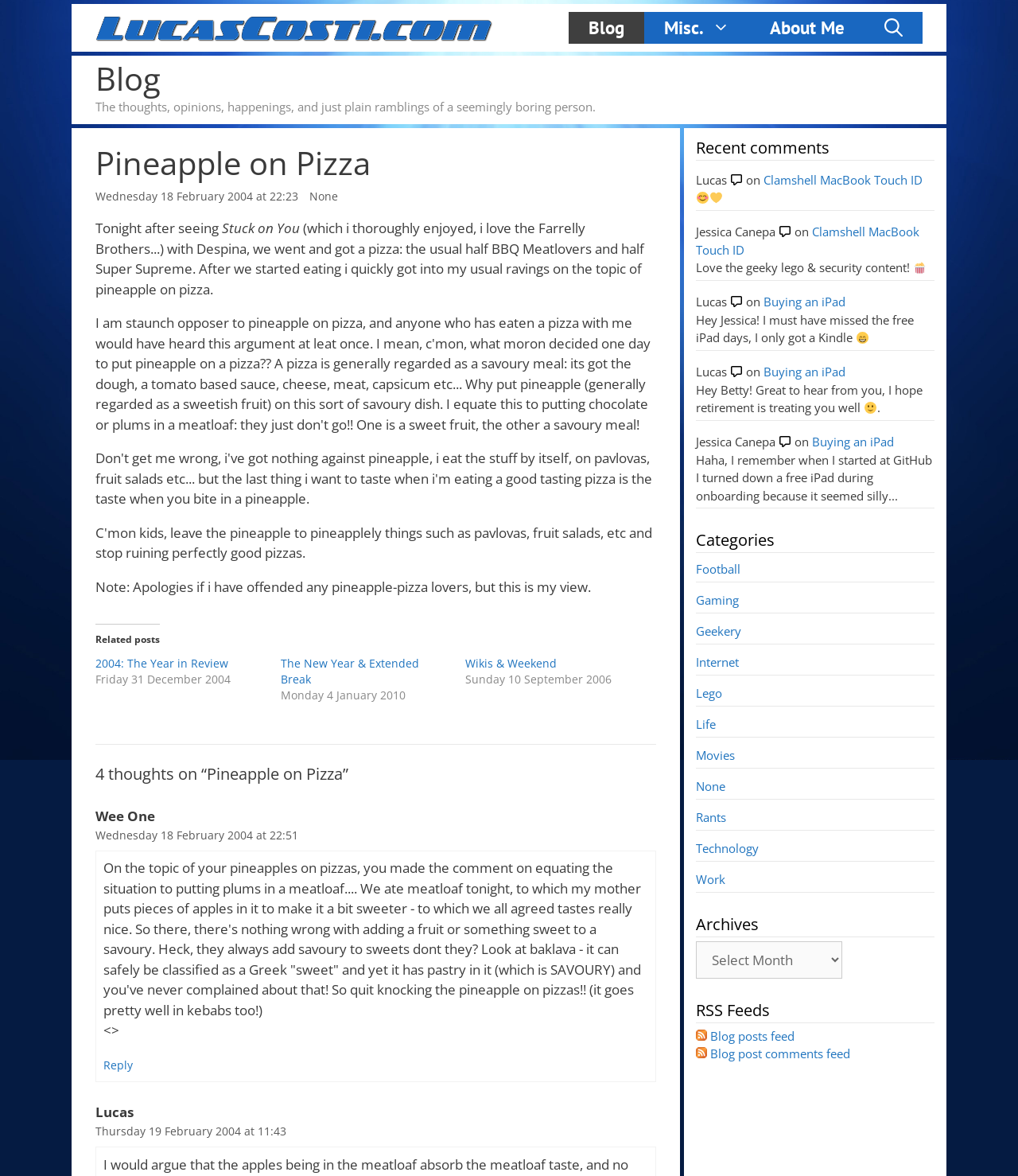Describe the entire webpage, focusing on both content and design.

This webpage is a blog post titled "Pineapple on Pizza" on LucasCosti.com. At the top, there is a banner with a link to the website's homepage and a navigation menu with links to "Blog", "Misc.", "About Me", and a search bar. Below the banner, there is a heading that reads "Blog" and a brief description of the blog.

The main content of the page is an article about the author's thoughts on pineapple on pizza. The article is divided into sections, with headings and paragraphs of text. The author shares their experience of watching a movie and then eating pizza, and expresses their dislike for pineapple on pizza. There is also a section with related posts, which includes links to other articles on the website.

Below the article, there are four comments from readers, each with a name, timestamp, and text. The comments are indented and separated from each other by a small gap.

To the right of the main content, there are two columns of complementary information. The top column has a heading "Recent comments" and lists several recent comments from other articles on the website, with links to the articles and the names of the commenters. The bottom column has a heading "Categories" and lists several categories of articles on the website, such as "Football", "Gaming", and "Lego", with links to each category.

Throughout the page, there are several images, including a logo for LucasCosti.com, emojis in the comments, and possibly other images in the articles or categories.